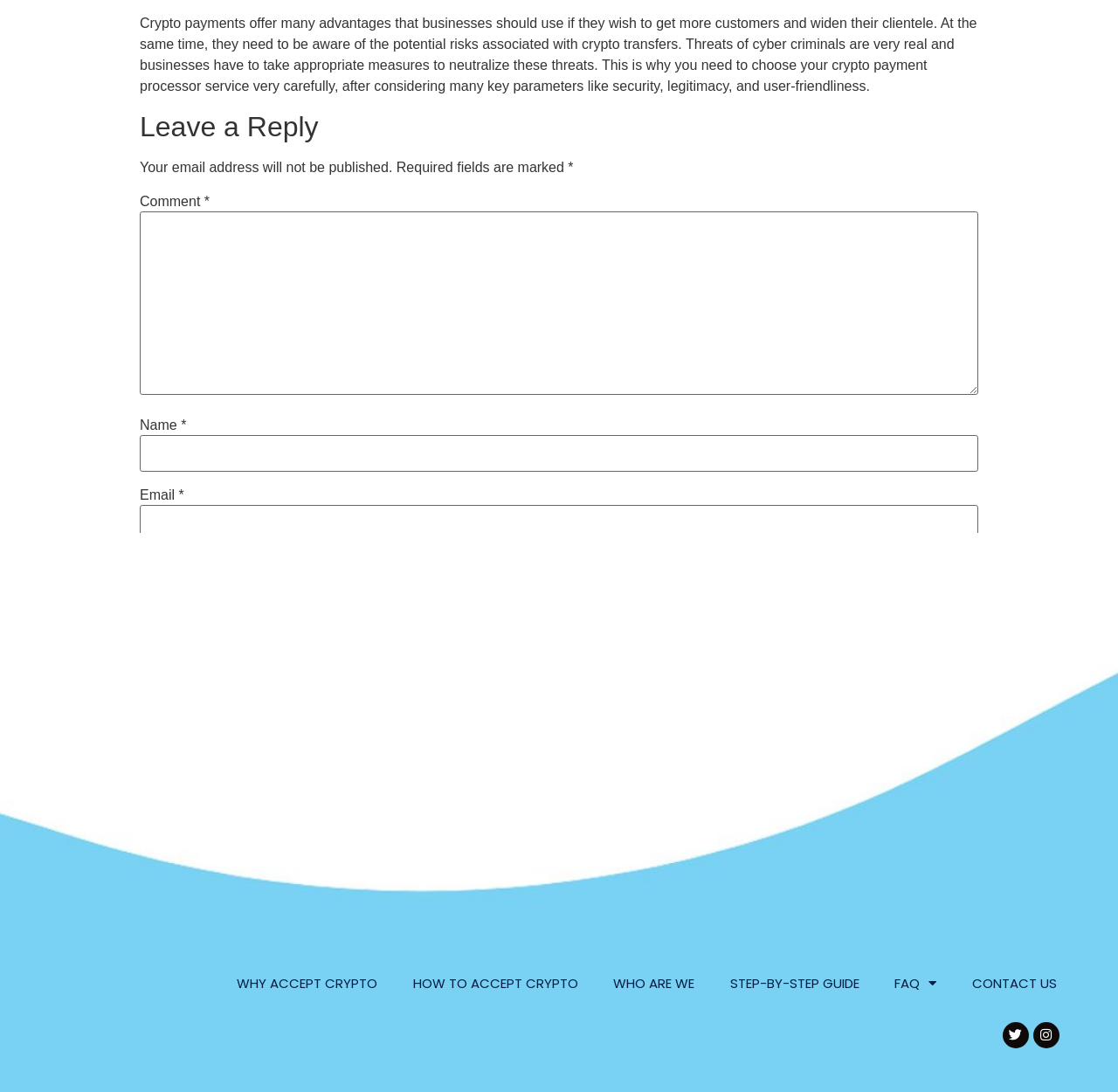Please identify the bounding box coordinates of the clickable area that will fulfill the following instruction: "Follow on Twitter". The coordinates should be in the format of four float numbers between 0 and 1, i.e., [left, top, right, bottom].

[0.897, 0.936, 0.92, 0.96]